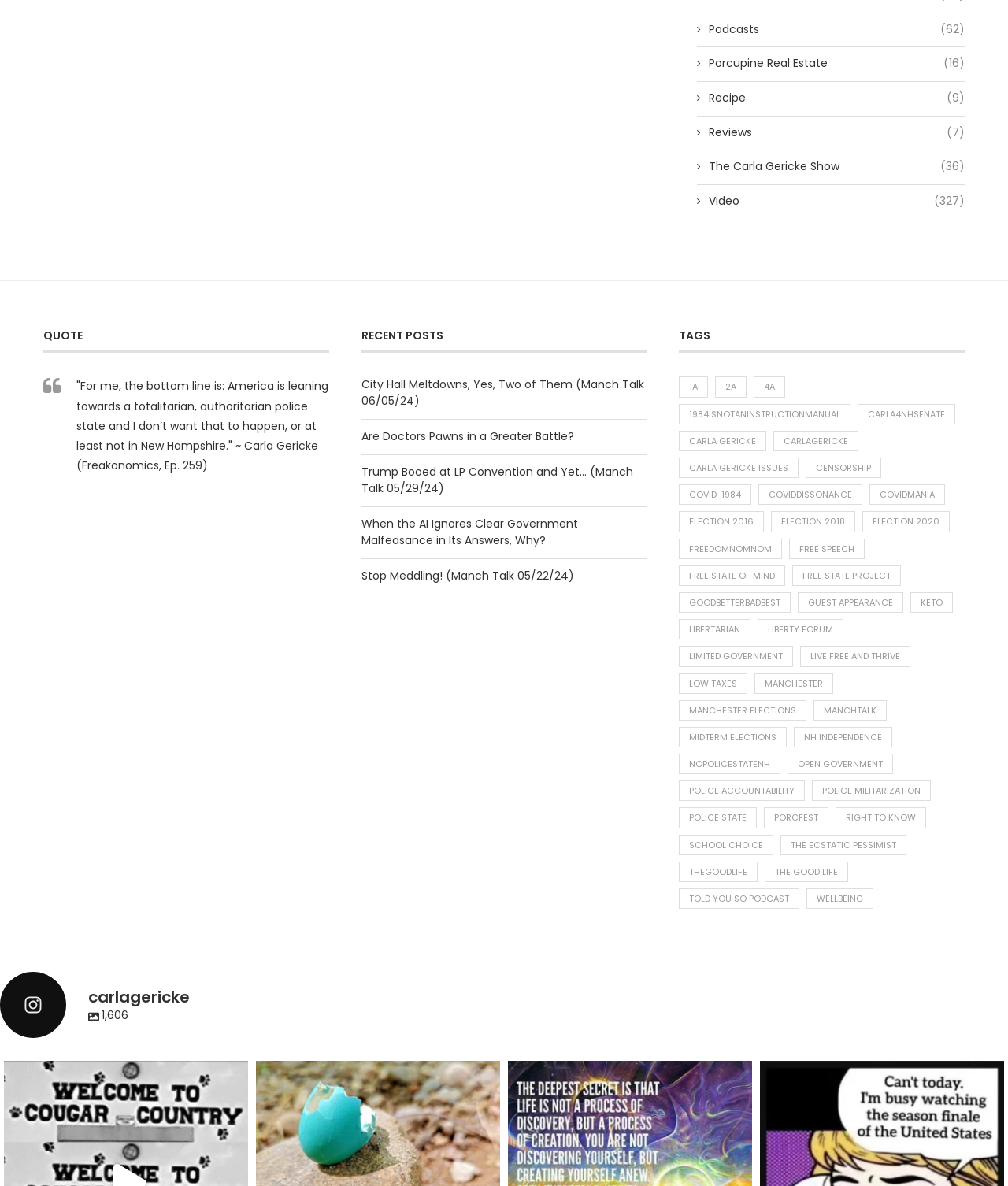Determine the bounding box coordinates for the clickable element to execute this instruction: "Explore the '1984isNotanInstructionManual' tag". Provide the coordinates as four float numbers between 0 and 1, i.e., [left, top, right, bottom].

[0.674, 0.34, 0.844, 0.358]